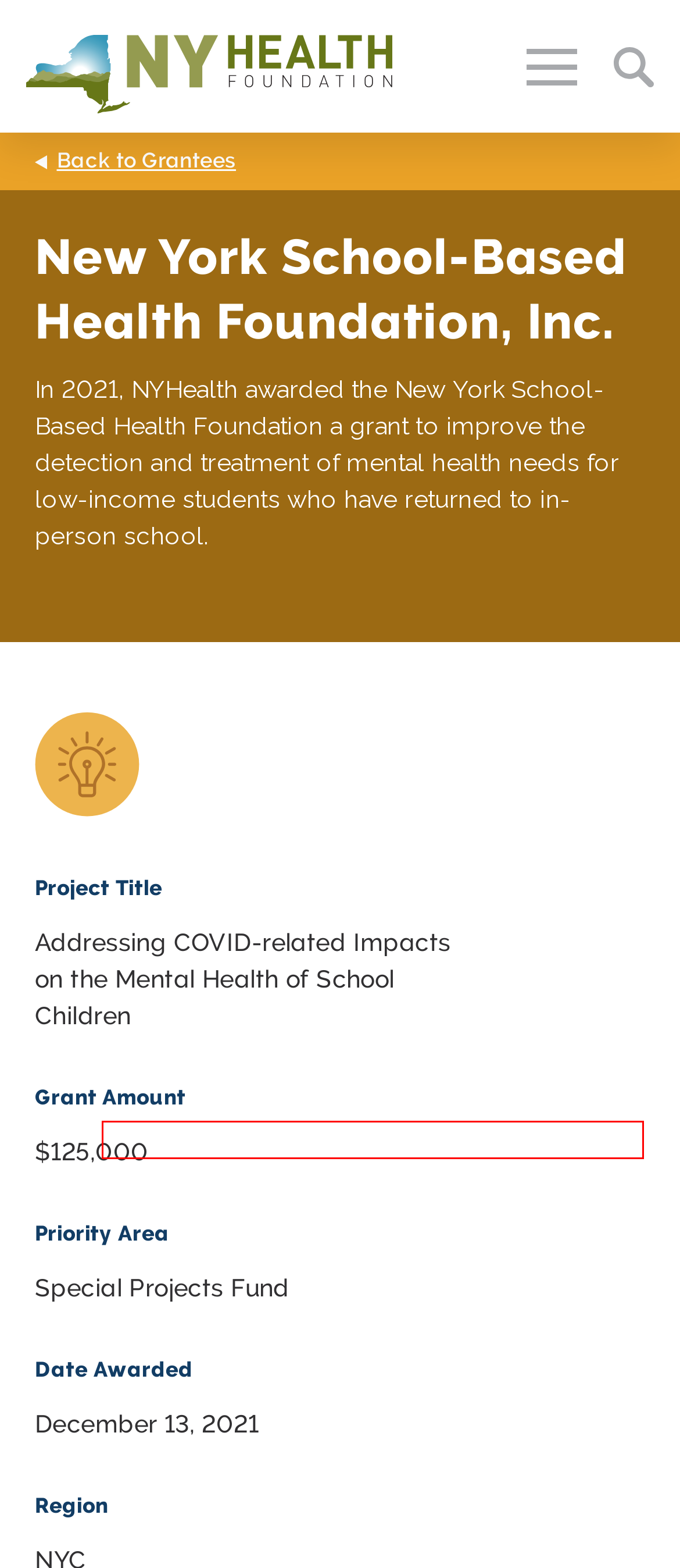You have a screenshot of a webpage with a red rectangle bounding box around a UI element. Choose the best description that matches the new page after clicking the element within the bounding box. The candidate descriptions are:
A. Grantee Stories - New York Health Foundation
B. Events - New York Health Foundation
C. Resources - New York Health Foundation
D. Grant Outcomes - New York Health Foundation
E. Our Team - New York Health Foundation
F. Our Grantees - New York Health Foundation
G. Our Biggest Wins - New York Health Foundation
H. News - New York Health Foundation

A